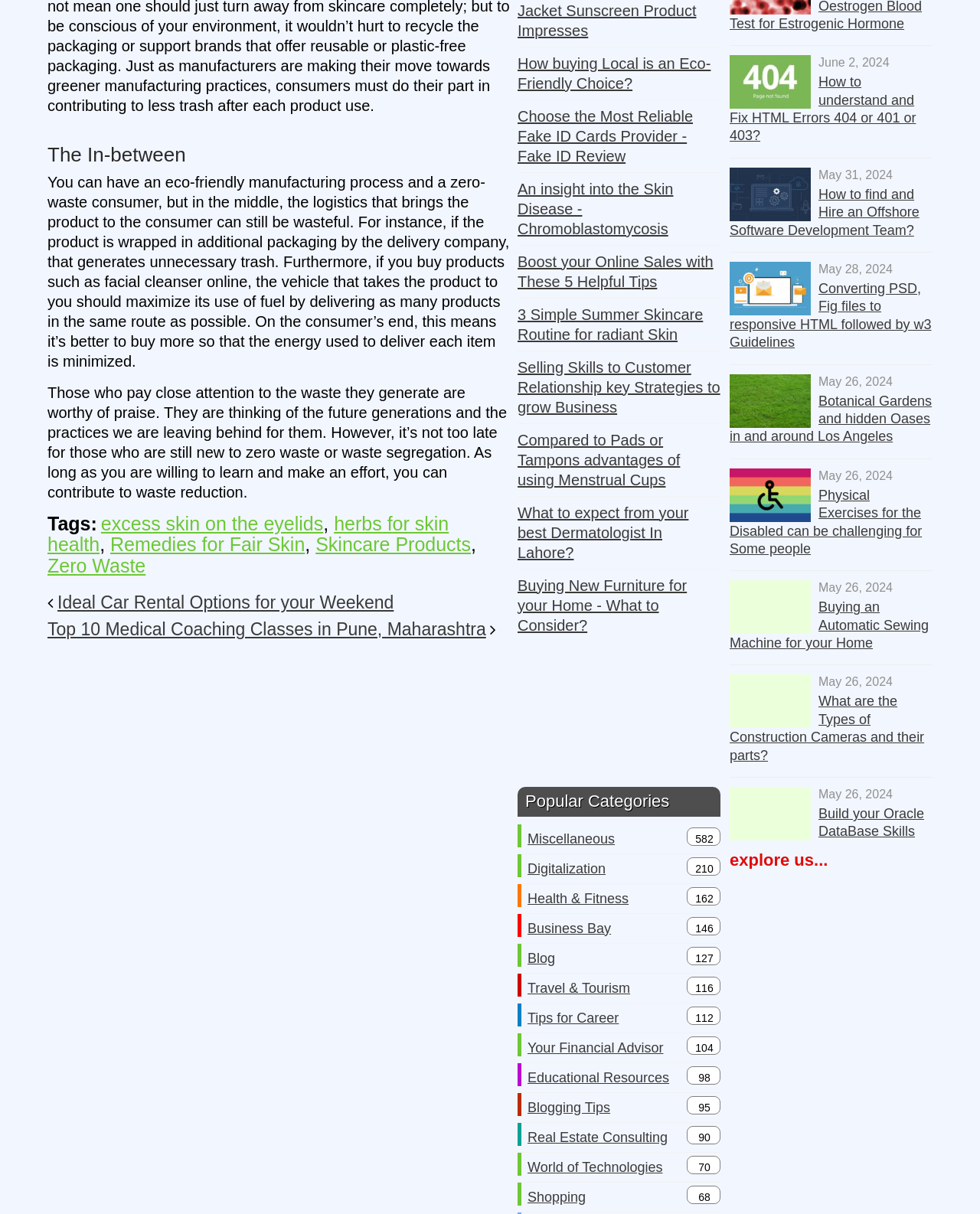Find the bounding box coordinates for the area you need to click to carry out the instruction: "Browse the 'Blog' section". The coordinates should be four float numbers between 0 and 1, indicated as [left, top, right, bottom].

[0.538, 0.777, 0.566, 0.801]